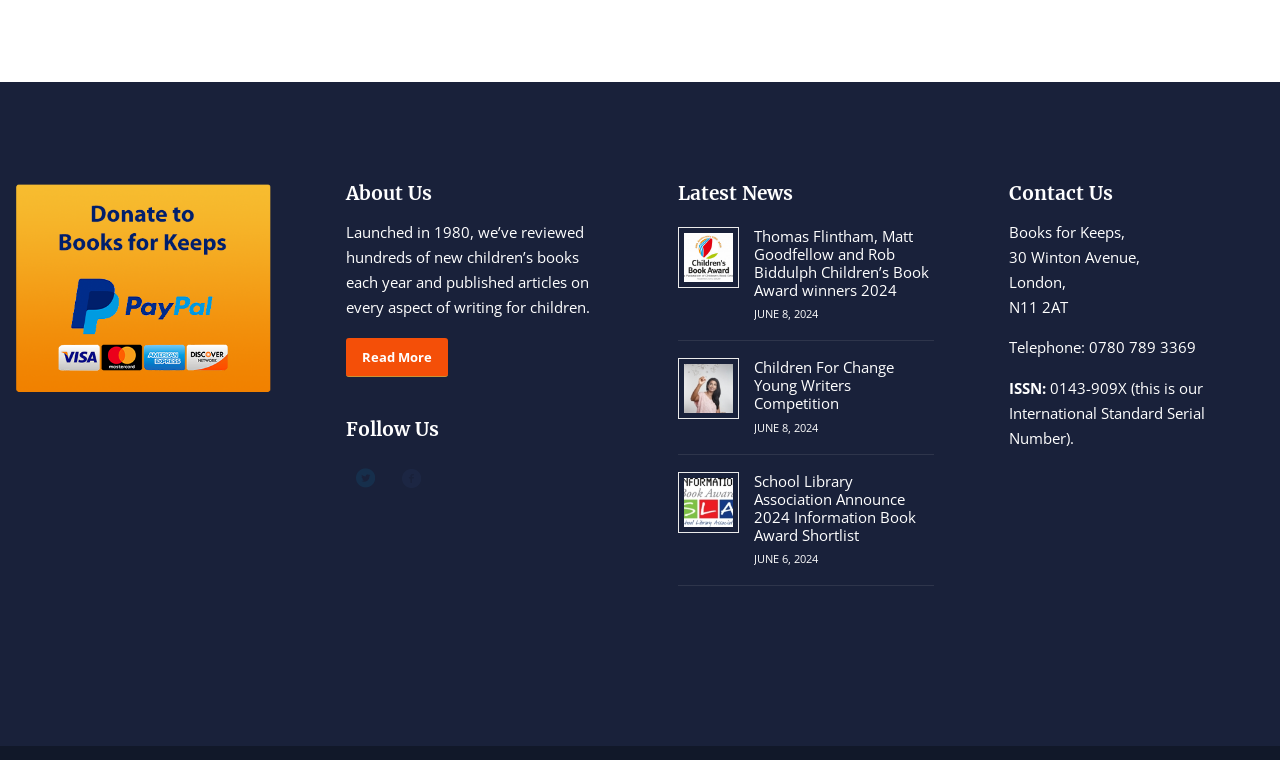Based on what you see in the screenshot, provide a thorough answer to this question: What is the International Standard Serial Number (ISSN) of the organization?

The International Standard Serial Number (ISSN) of the organization is provided in the 'Contact Us' section of the webpage. It is listed as '0143-909X', which is a unique identifier for the organization's serial publications.